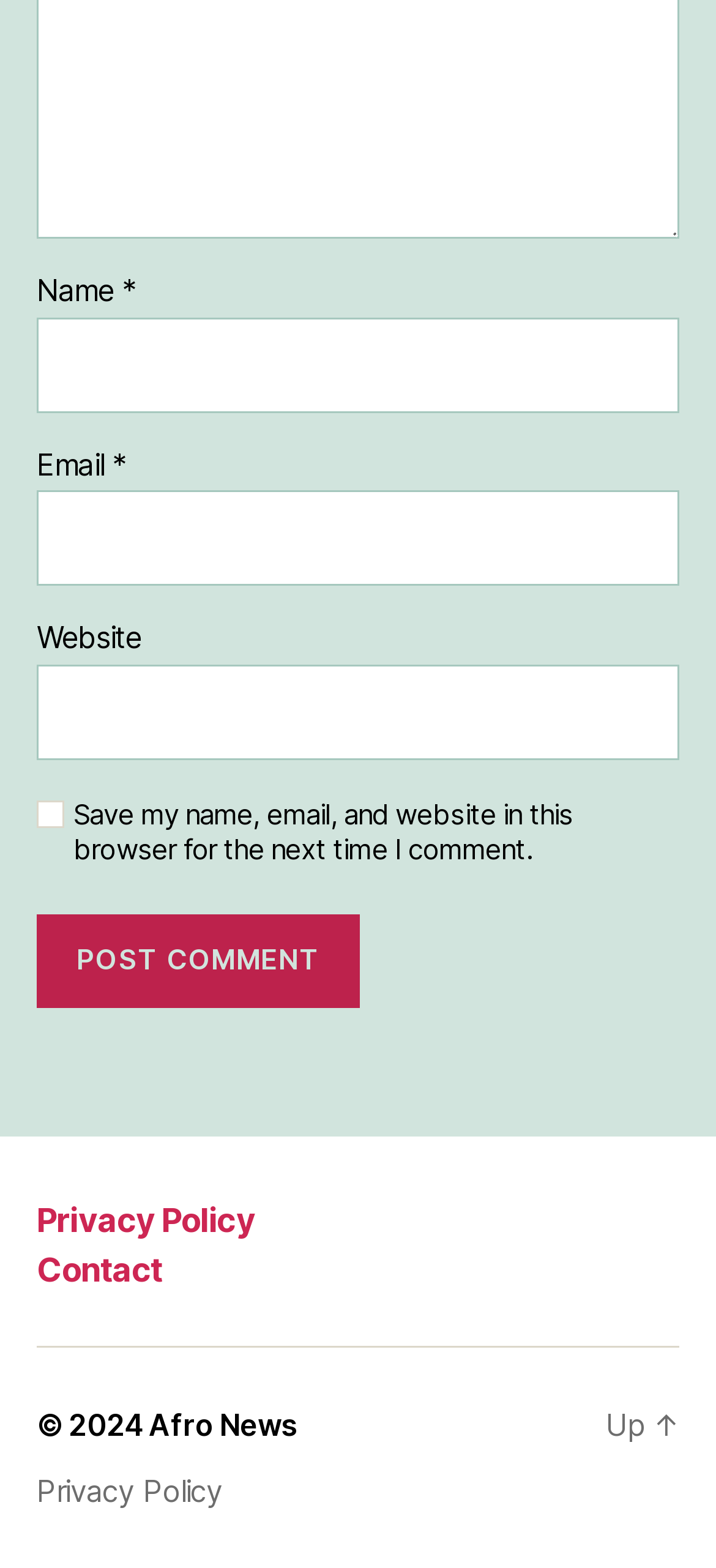Find the bounding box coordinates of the element's region that should be clicked in order to follow the given instruction: "Check the save my name checkbox". The coordinates should consist of four float numbers between 0 and 1, i.e., [left, top, right, bottom].

[0.051, 0.511, 0.09, 0.528]